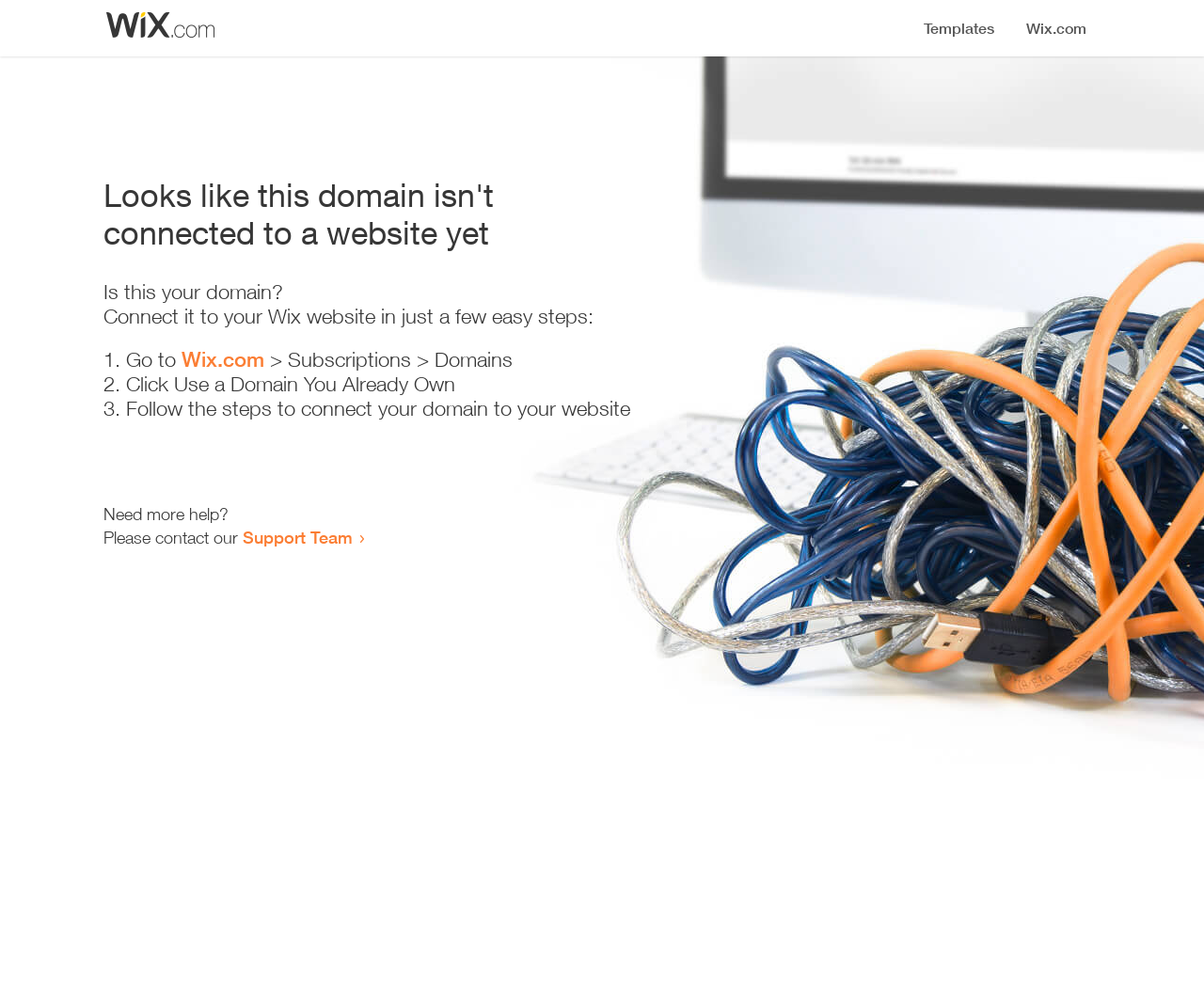Where to get more help?
Using the image as a reference, give an elaborate response to the question.

The webpage provides a link to the 'Support Team' for users who need more help, which is indicated by the text 'Need more help? Please contact our Support Team'.